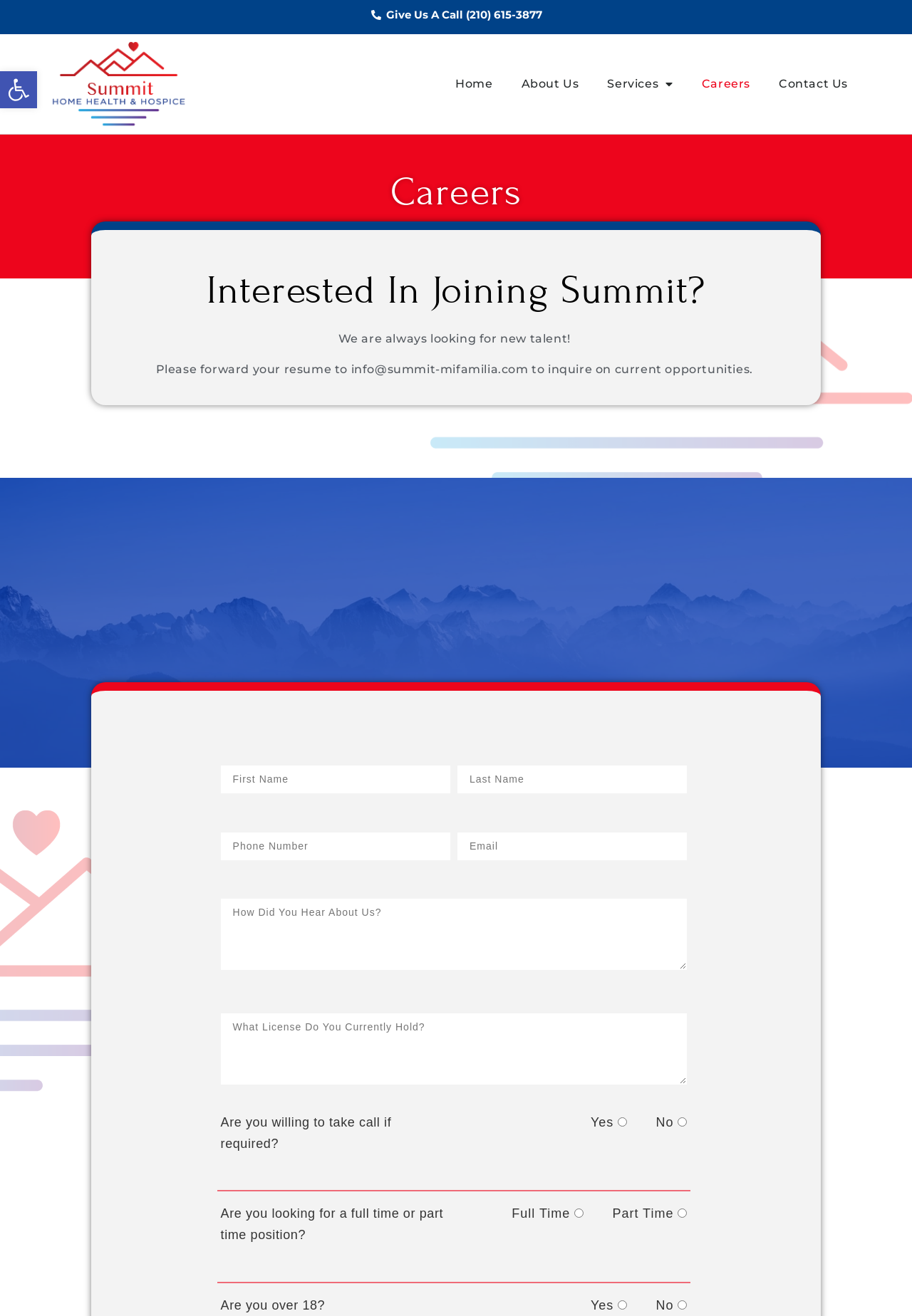What are the options for full time or part time position?
Provide a short answer using one word or a brief phrase based on the image.

Full Time, Part Time